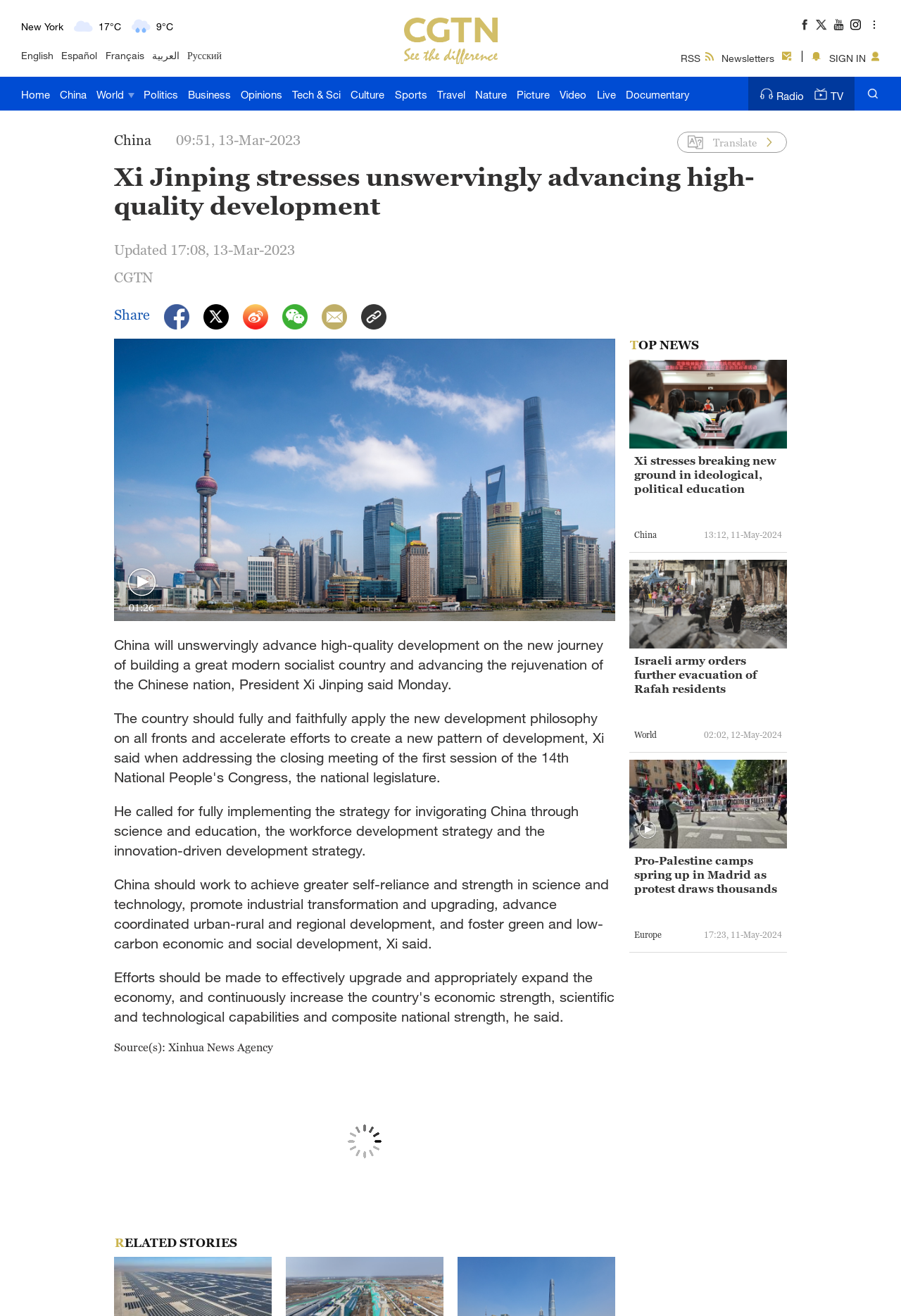What language options are available on this webpage? Examine the screenshot and reply using just one word or a brief phrase.

English, Español, Français, العربية, Русский